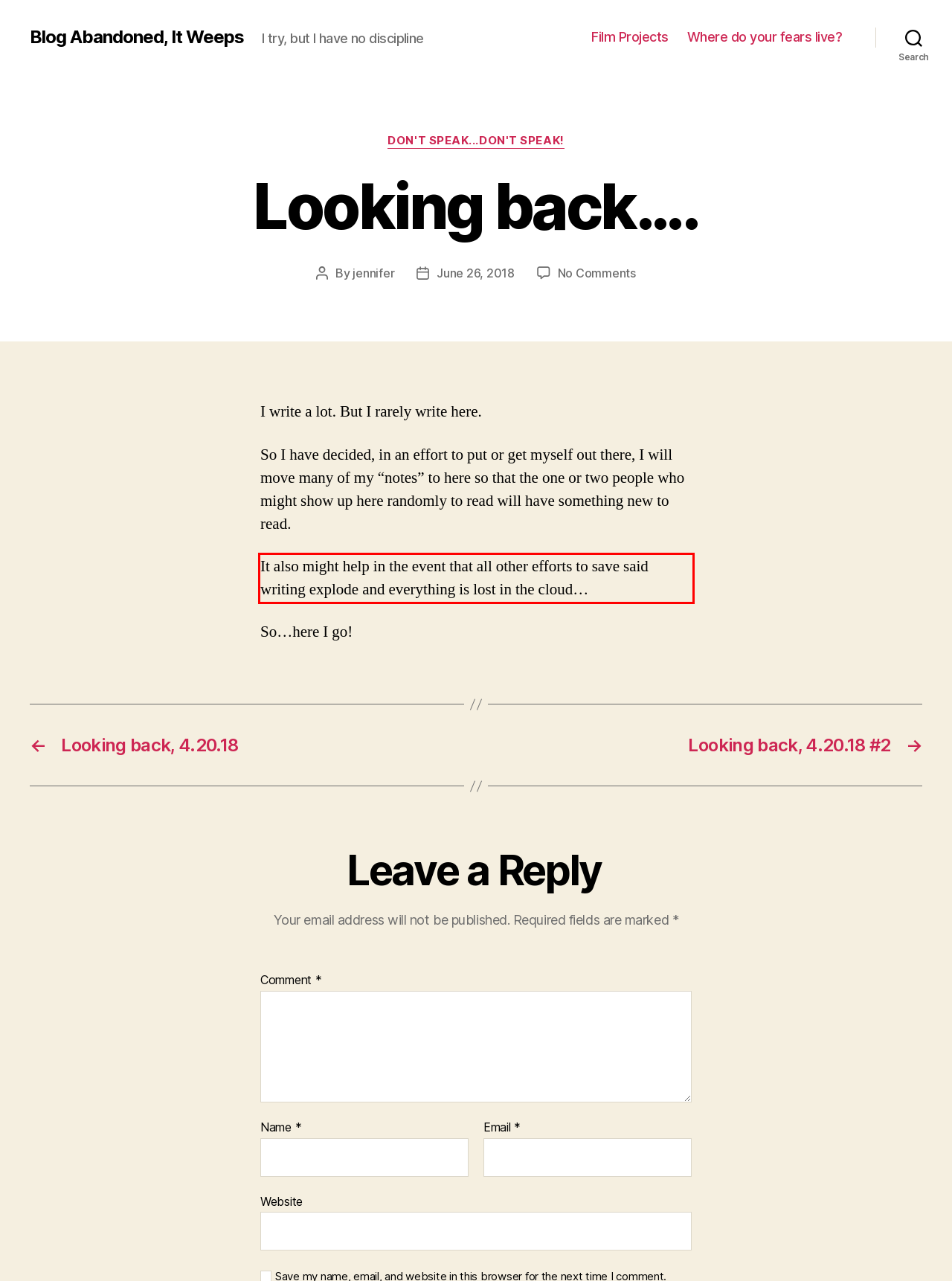Given a screenshot of a webpage with a red bounding box, extract the text content from the UI element inside the red bounding box.

It also might help in the event that all other efforts to save said writing explode and everything is lost in the cloud…